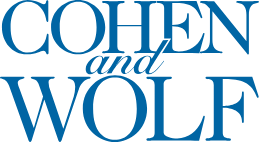Please answer the following question using a single word or phrase: 
What is the style of the font used for 'and'?

Stylized